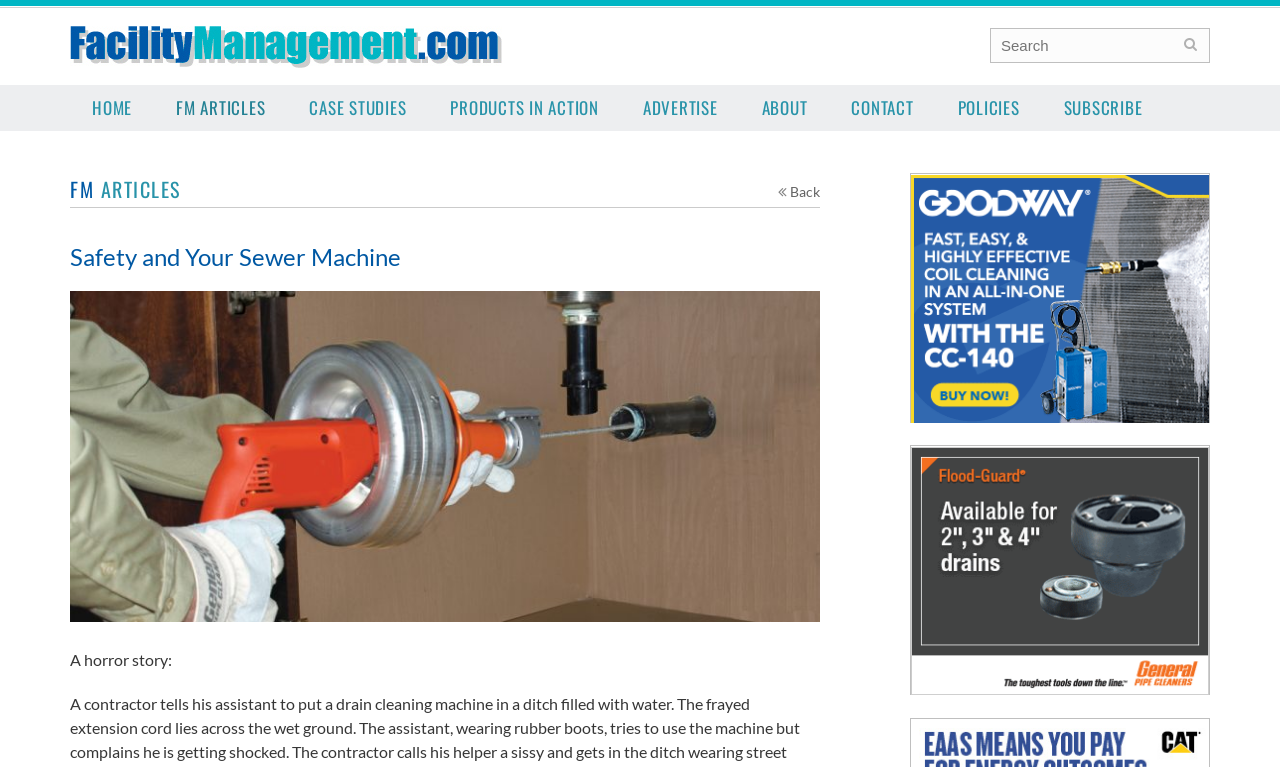What is the title of the article on the webpage?
Answer with a single word or phrase by referring to the visual content.

Safety and Your Sewer Machine